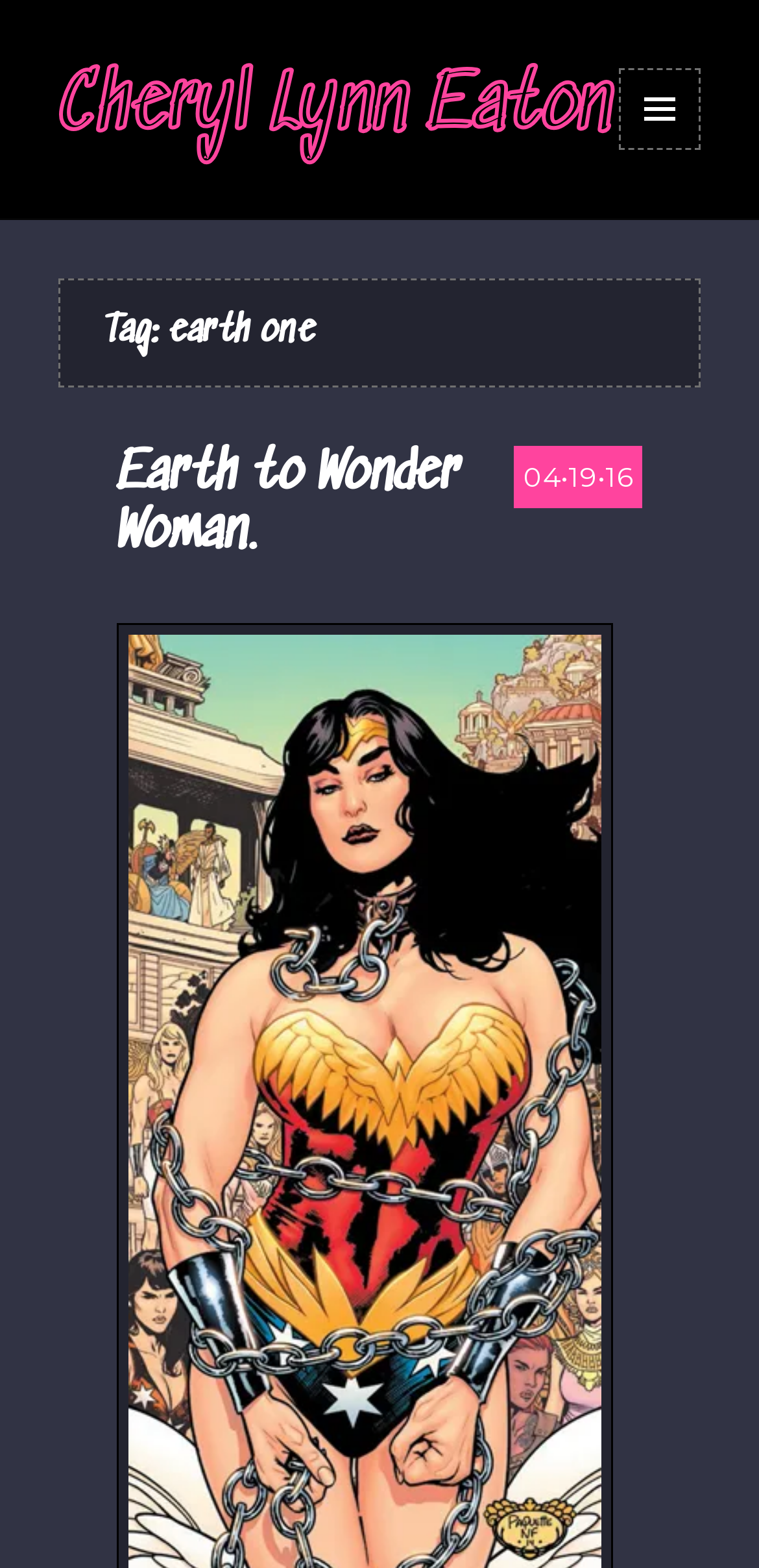Utilize the information from the image to answer the question in detail:
What is the date of the post 'Earth to Wonder Woman.'?

I found the date by looking at the text next to the heading 'Earth to Wonder Woman.' which is '04•19•16'.